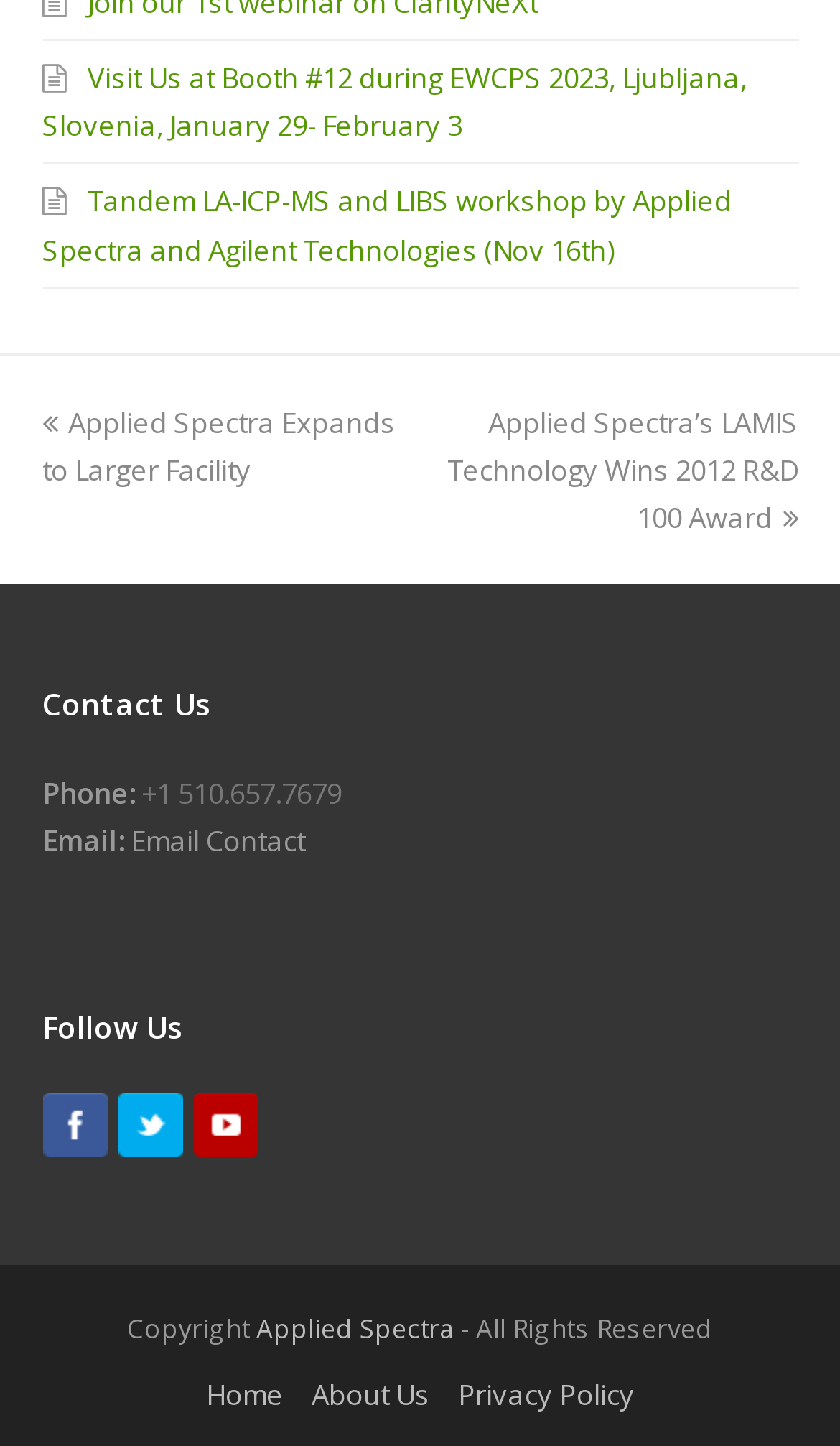Respond concisely with one word or phrase to the following query:
How many social media platforms are listed?

3